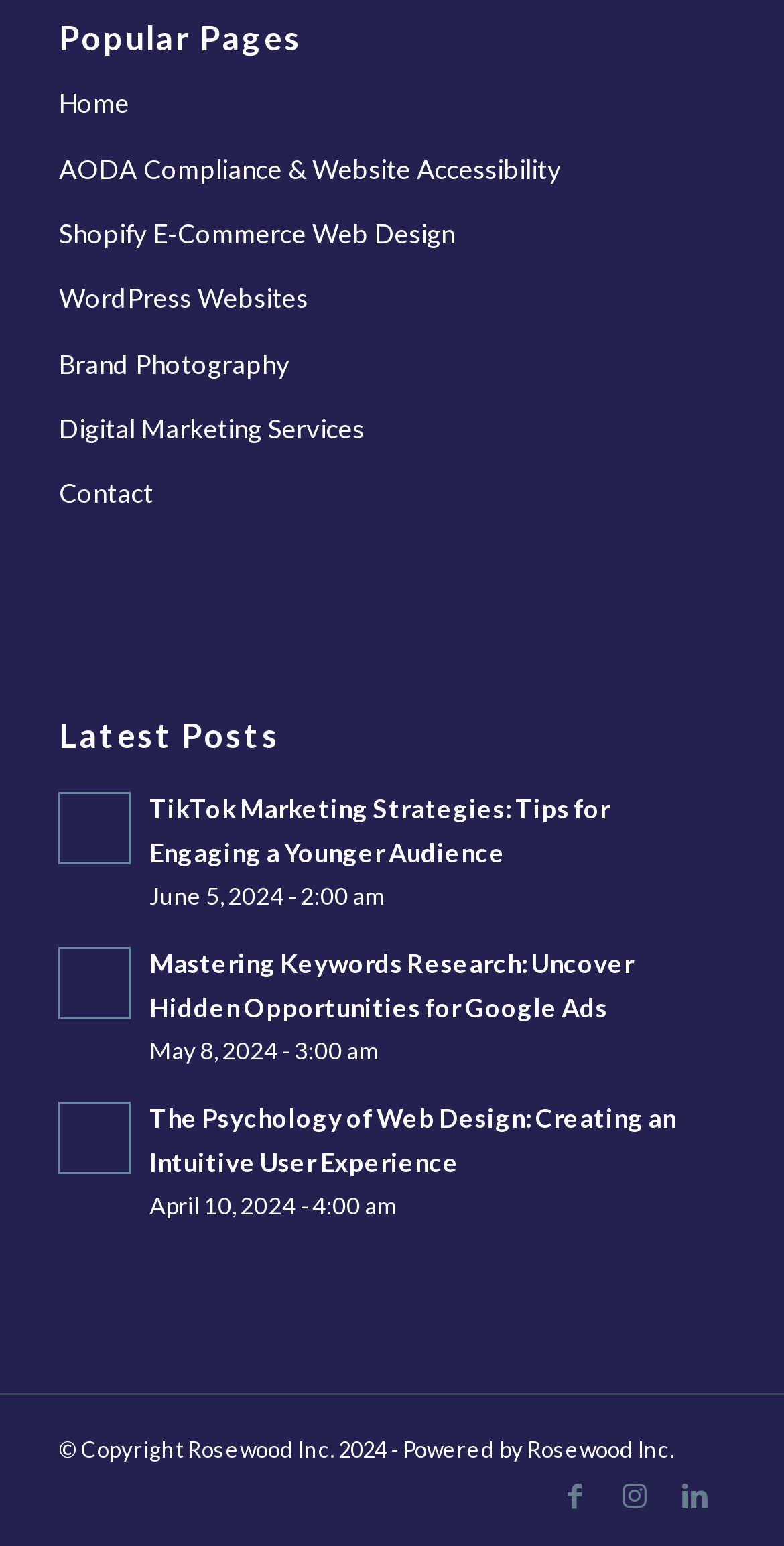Please reply with a single word or brief phrase to the question: 
How many social media links are at the bottom of the webpage?

3